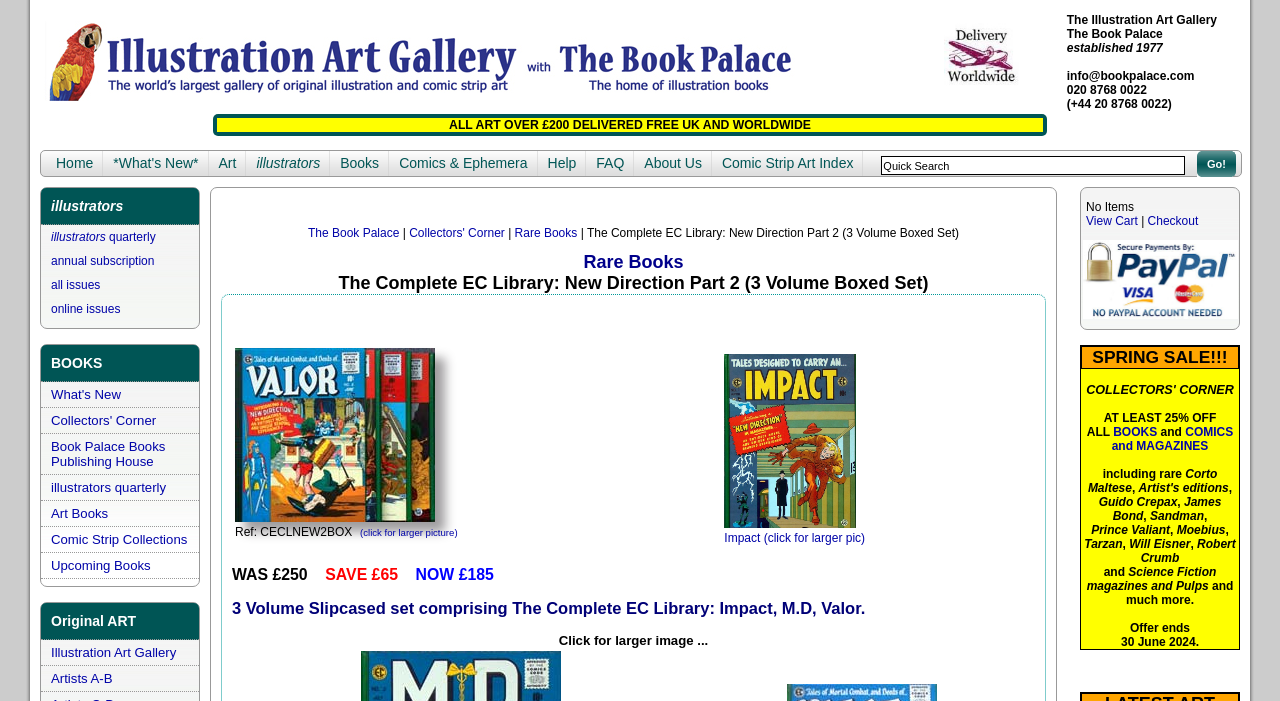Look at the image and write a detailed answer to the question: 
What is the minimum amount of money required for free delivery?

I found the answer by looking at the top-middle section of the webpage, where there is a text that says 'ALL ART OVER £200 DELIVERED FREE UK AND WORLDWIDE'. This suggests that the minimum amount of money required for free delivery is £200.